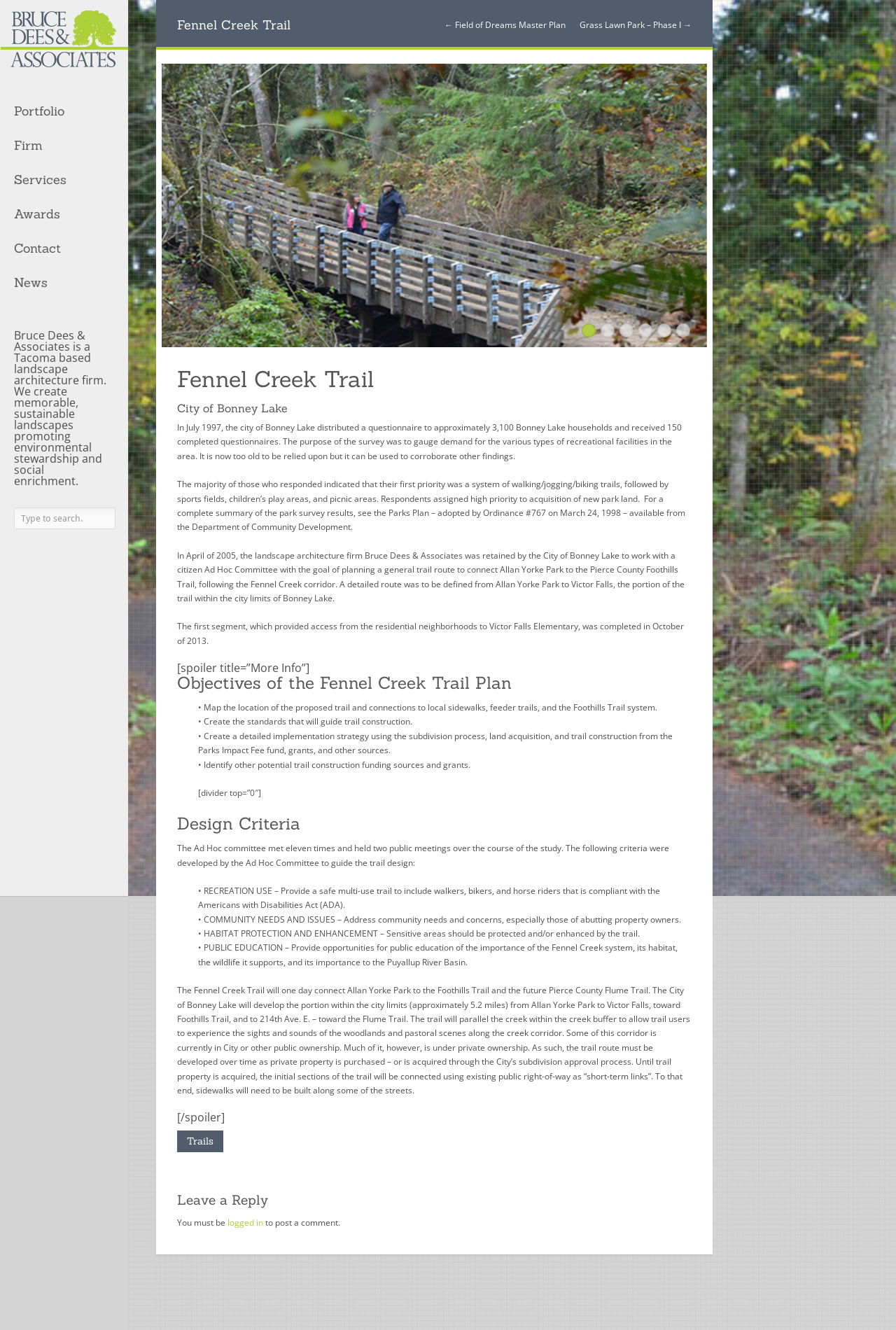Find the bounding box of the UI element described as: "Trails". The bounding box coordinates should be given as four float values between 0 and 1, i.e., [left, top, right, bottom].

[0.198, 0.85, 0.249, 0.866]